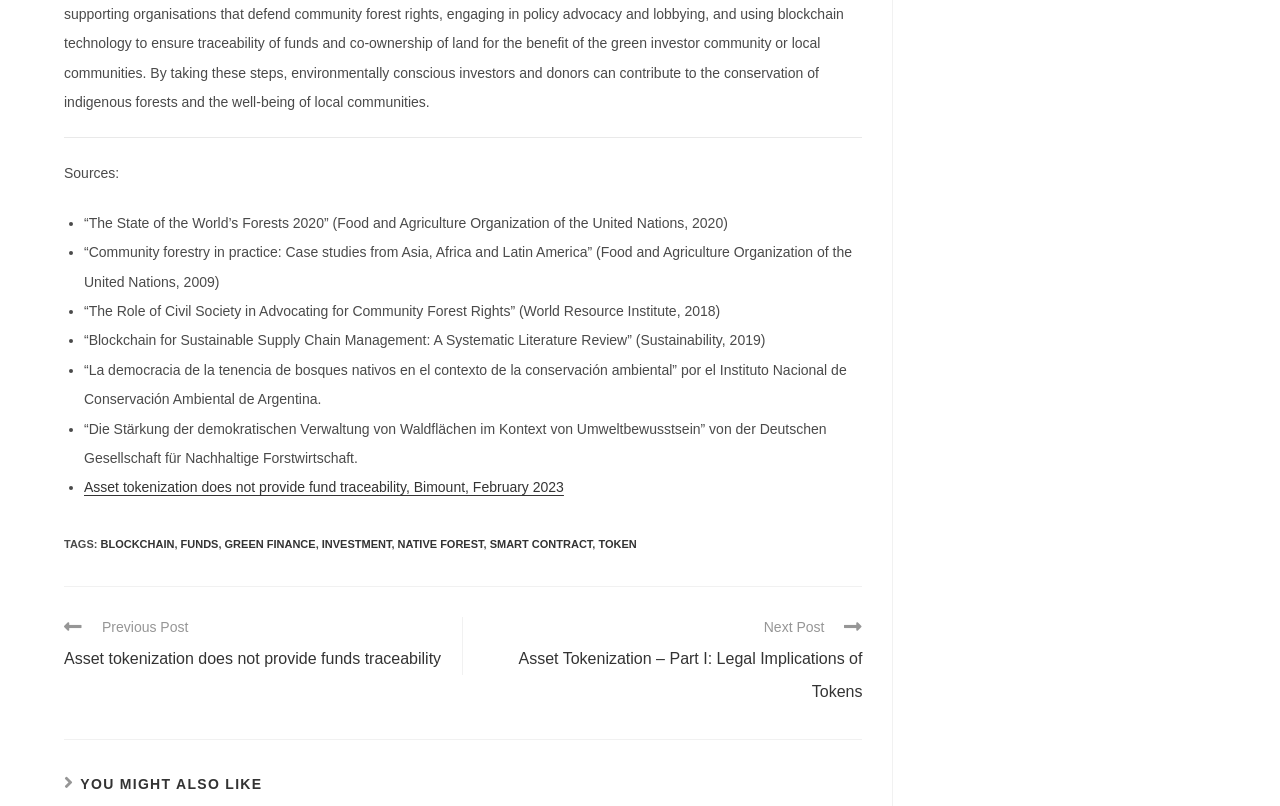Find the bounding box coordinates of the clickable element required to execute the following instruction: "Explore 'NATIVE FOREST' related topics". Provide the coordinates as four float numbers between 0 and 1, i.e., [left, top, right, bottom].

[0.311, 0.667, 0.378, 0.682]